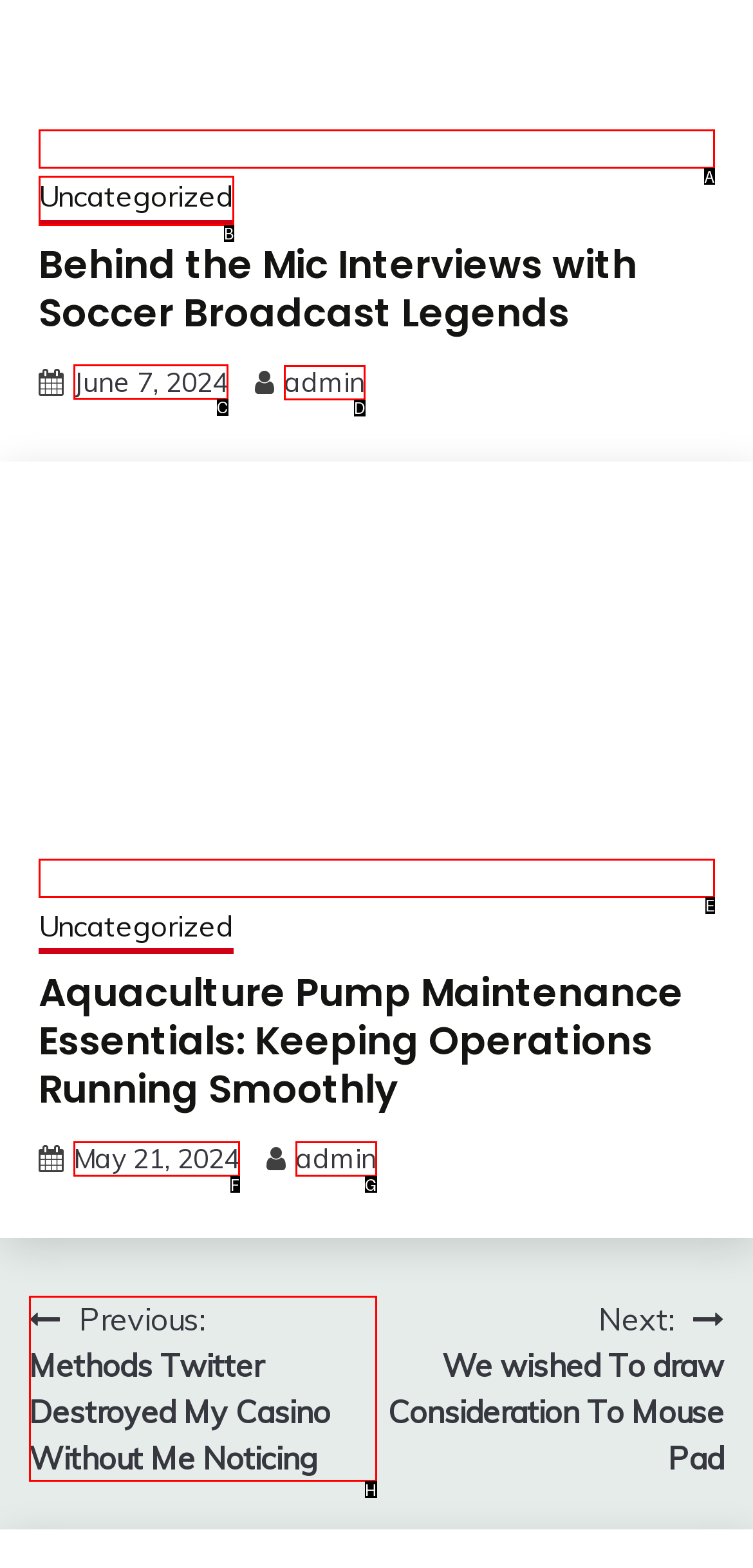Provide the letter of the HTML element that you need to click on to perform the task: Change language settings.
Answer with the letter corresponding to the correct option.

None